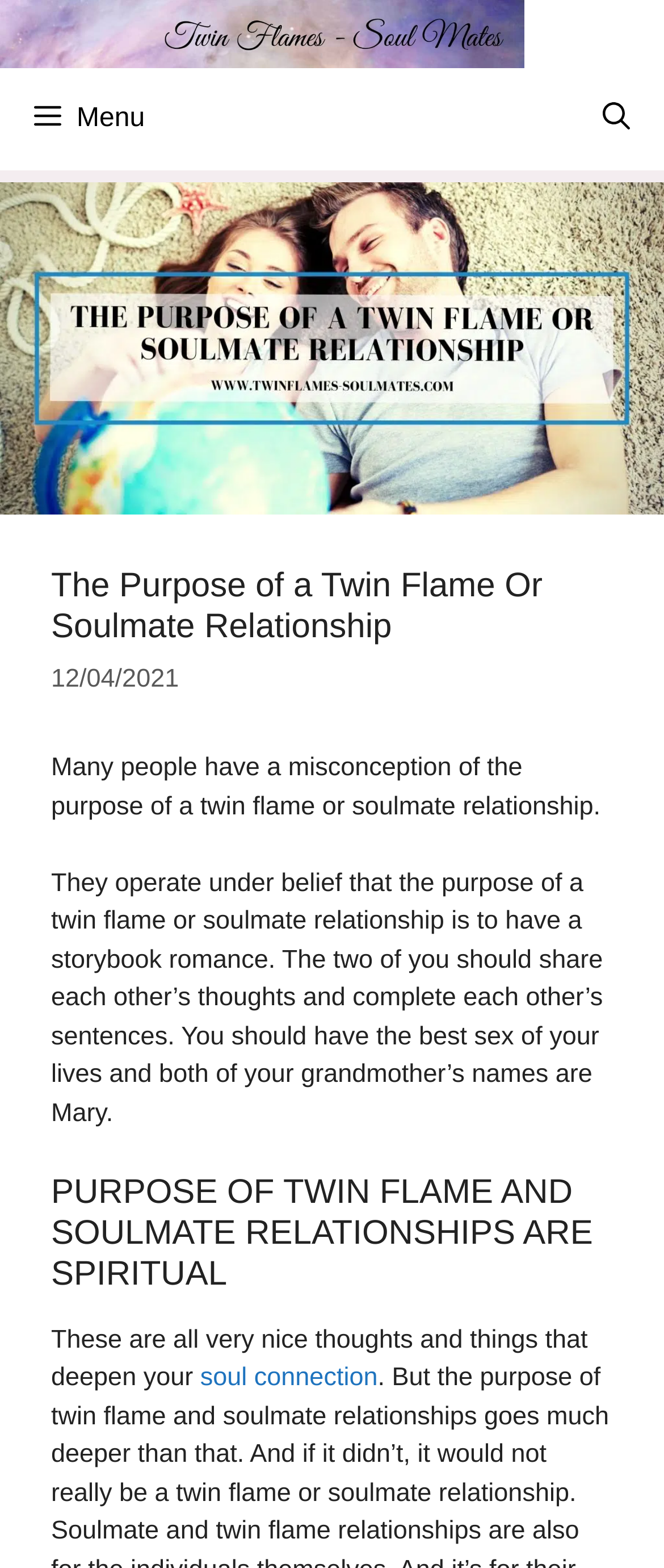Predict the bounding box of the UI element based on the description: "aria-label="Open Search Bar"". The coordinates should be four float numbers between 0 and 1, formatted as [left, top, right, bottom].

[0.856, 0.043, 1.0, 0.109]